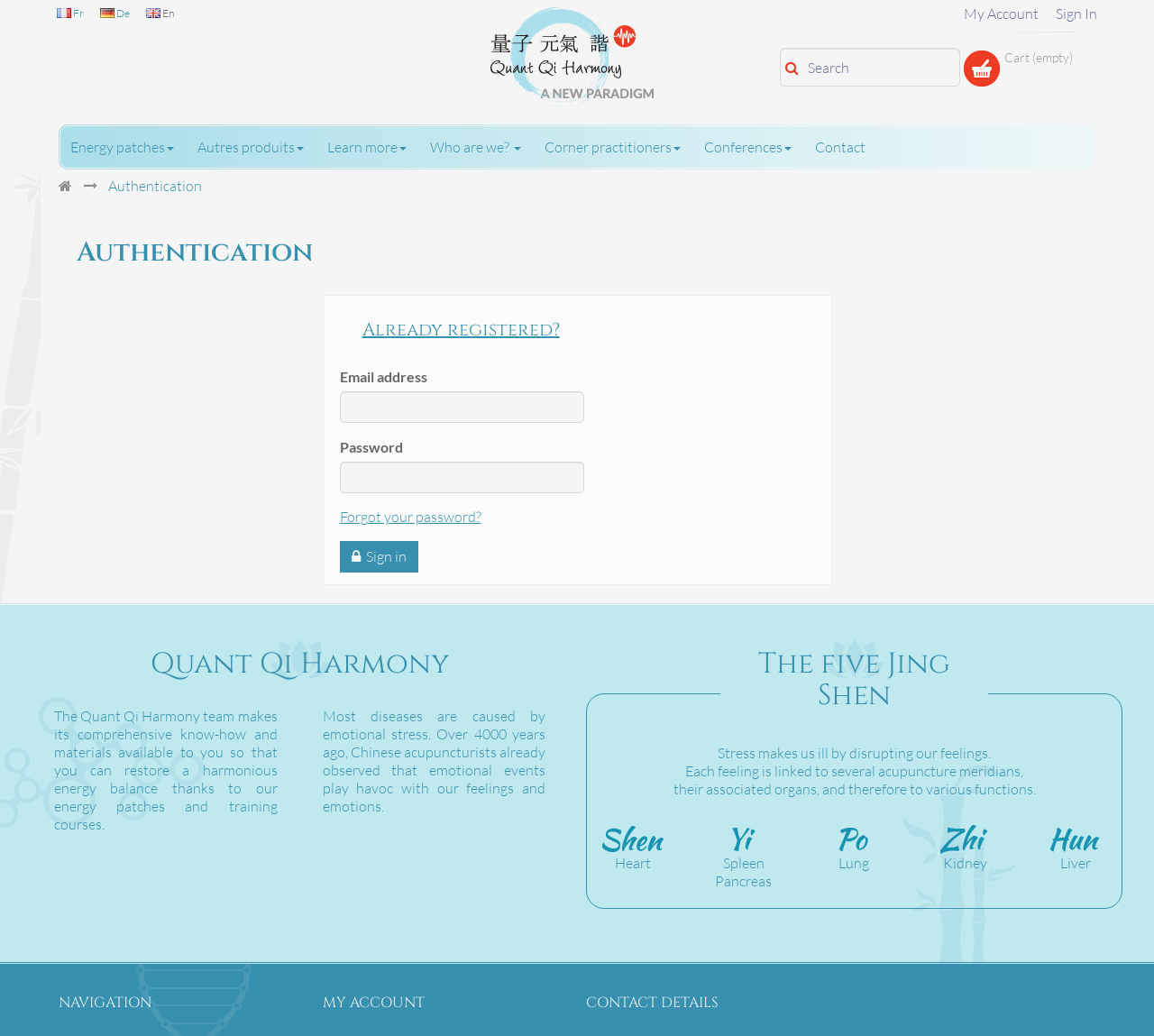Please identify the coordinates of the bounding box for the clickable region that will accomplish this instruction: "Switch to French language".

[0.049, 0.006, 0.074, 0.019]